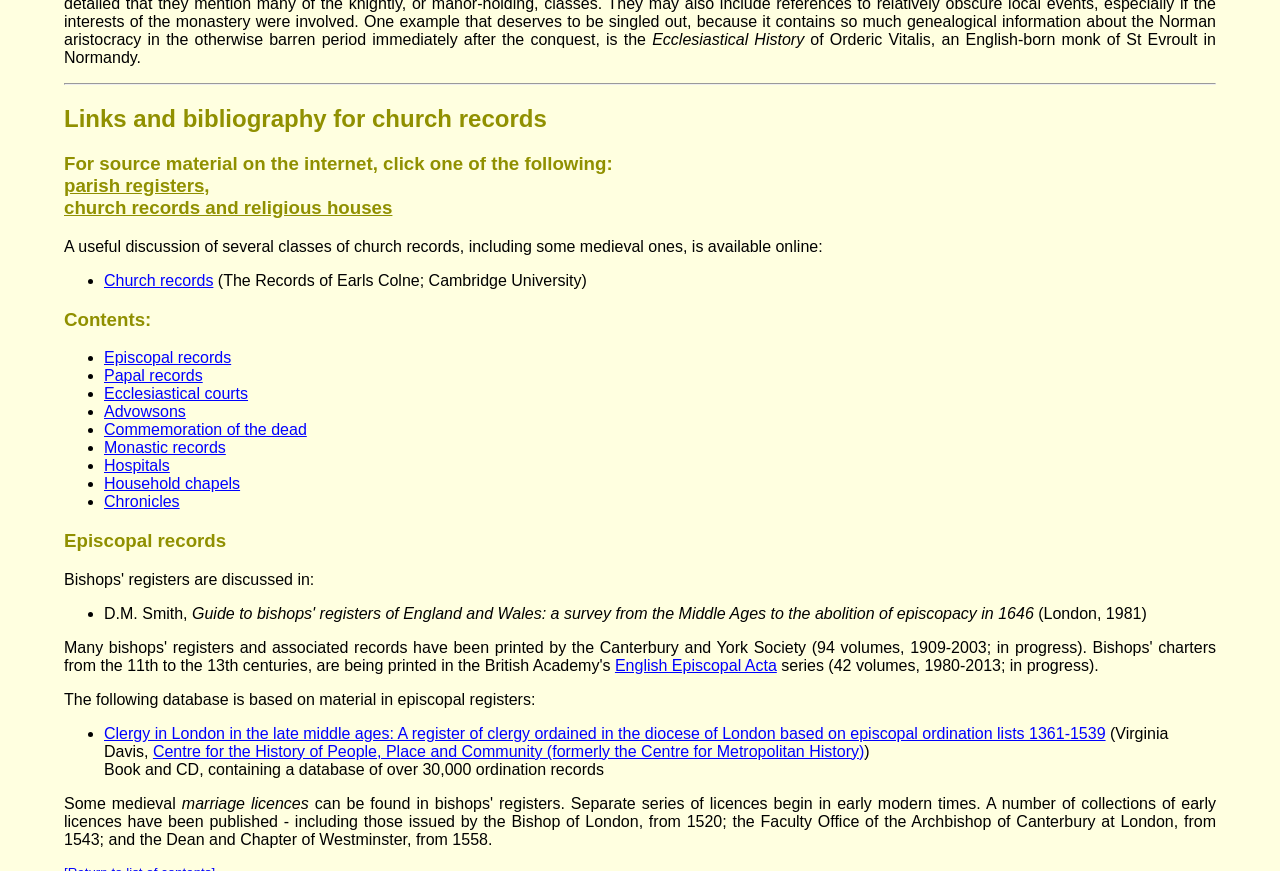Please identify the bounding box coordinates of the area that needs to be clicked to fulfill the following instruction: "Click on 'Clergy in London in the late middle ages'."

[0.081, 0.832, 0.864, 0.851]